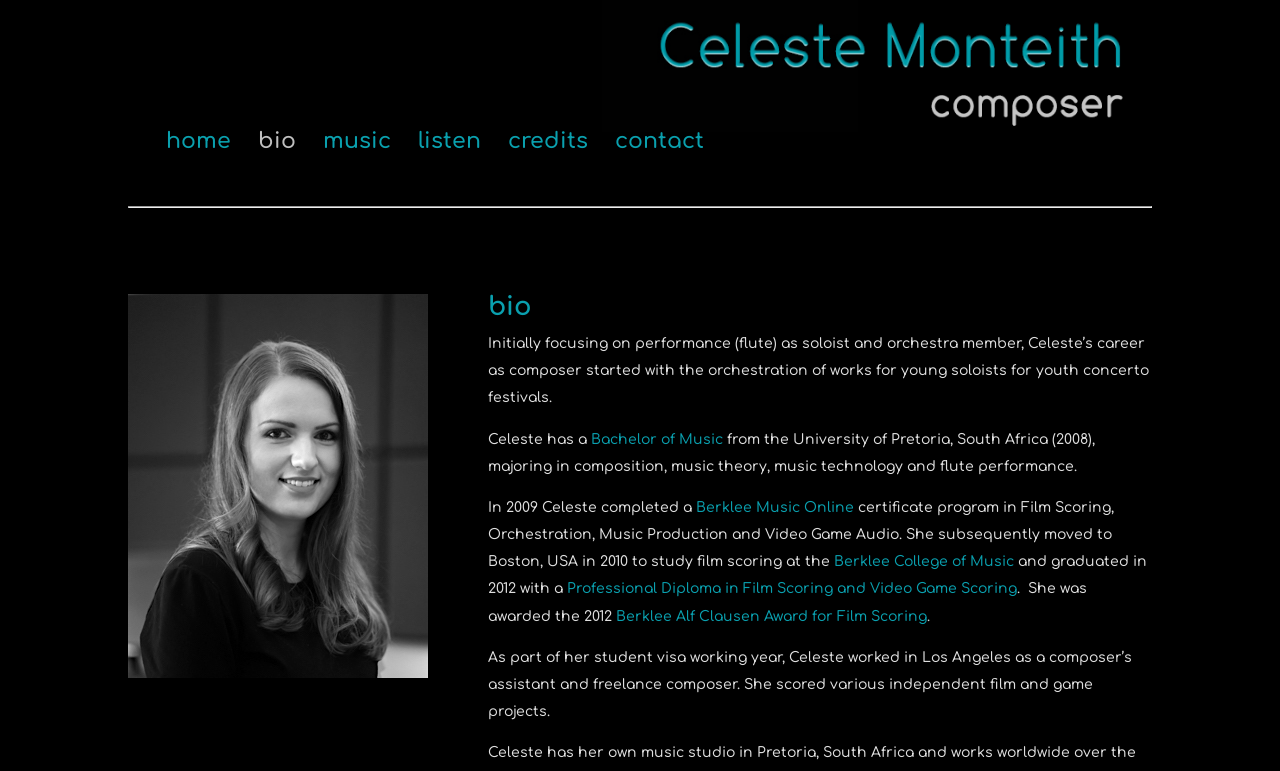Identify the bounding box for the described UI element. Provide the coordinates in (top-left x, top-left y, bottom-right x, bottom-right y) format with values ranging from 0 to 1: alt="Celeste Monteith"

[0.124, 0.073, 0.88, 0.096]